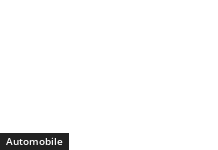Based on the image, provide a detailed response to the question:
What type of content is connected to the title?

The title is likely connected to articles about automotive topics, suggesting a broader discussion or series of articles on various aspects of automobiles, which provides in-depth information to visitors.